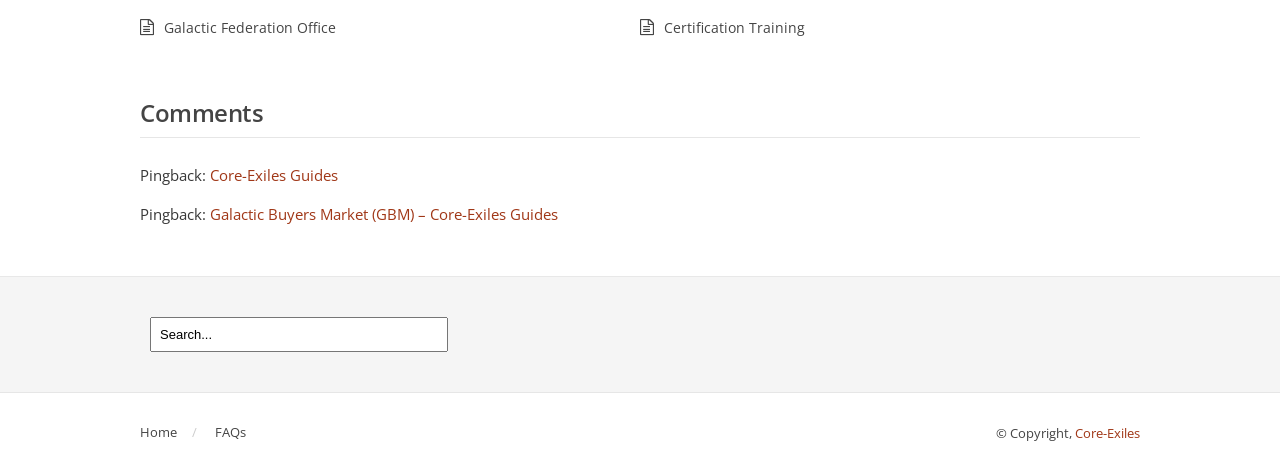What is the copyright information?
We need a detailed and exhaustive answer to the question. Please elaborate.

The question is asking for the copyright information, which can be found at the bottom of the webpage in the text '© Copyright, Core-Exiles'.